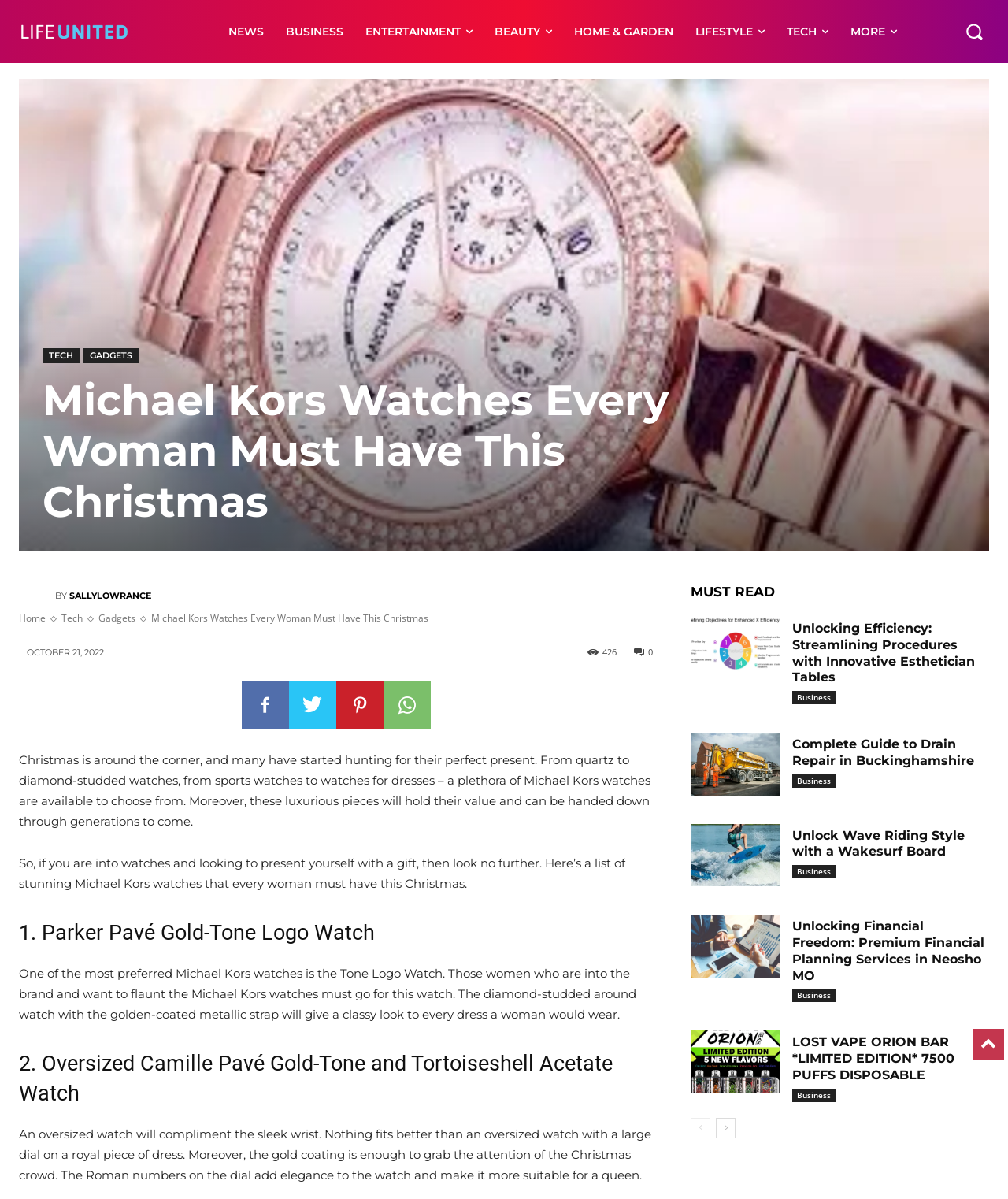What is the primary material of the first watch mentioned?
Please respond to the question thoroughly and include all relevant details.

According to the webpage, the first watch mentioned, the Parker Pavé Gold-Tone Logo Watch, has a gold-tone metallic strap.